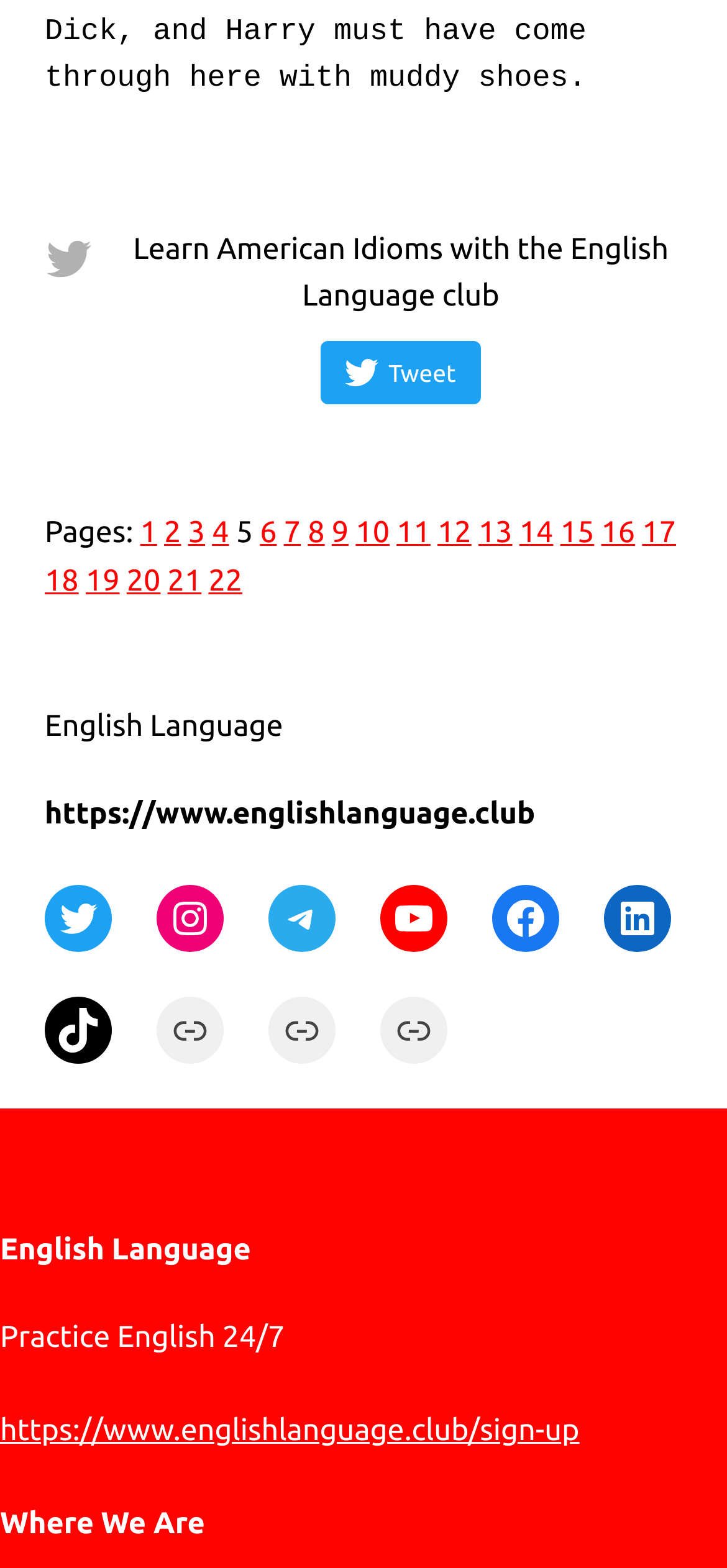Can you pinpoint the bounding box coordinates for the clickable element required for this instruction: "Follow English Language on Twitter"? The coordinates should be four float numbers between 0 and 1, i.e., [left, top, right, bottom].

[0.062, 0.565, 0.154, 0.607]